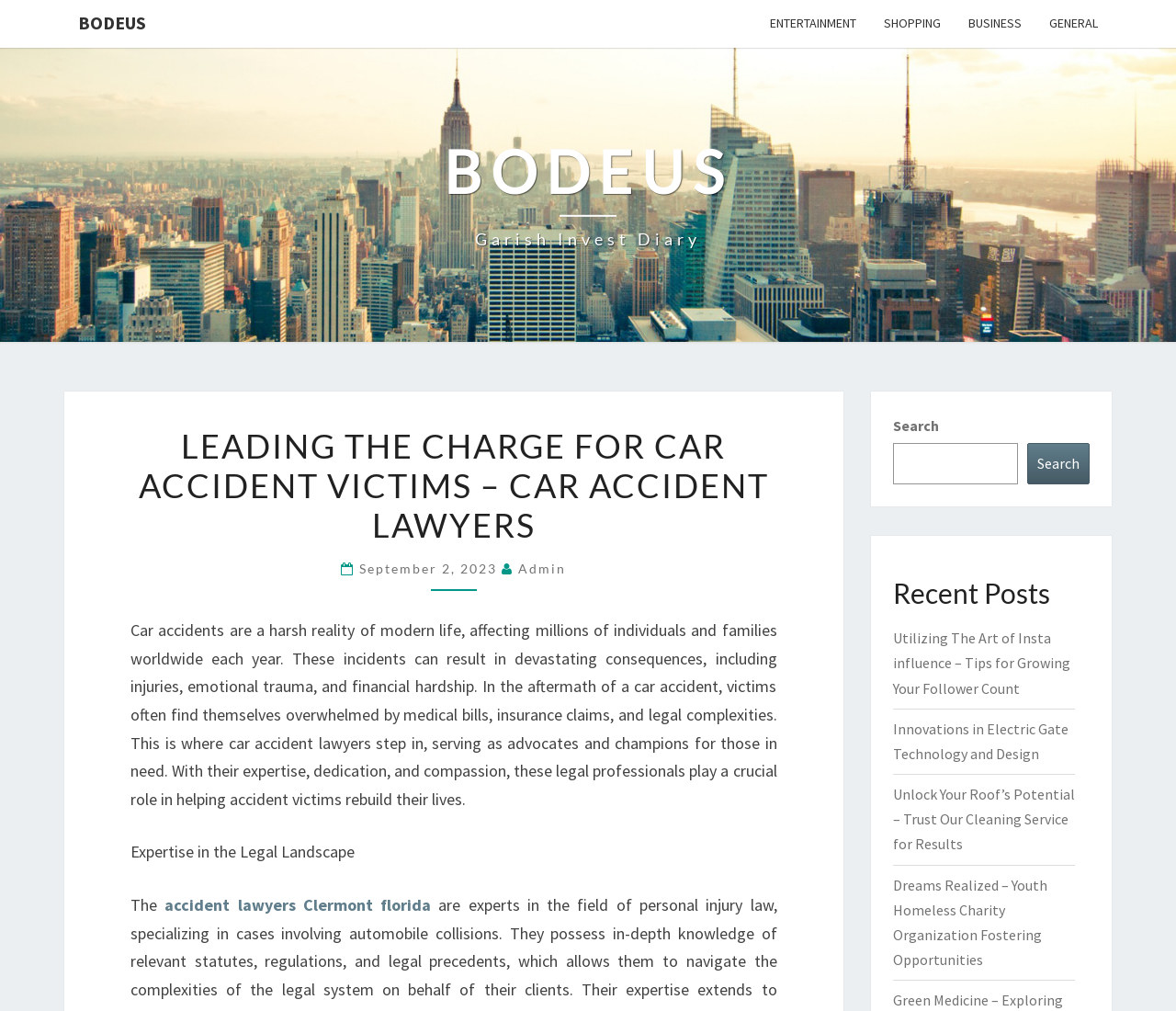Is there a search function on this webpage?
Give a detailed and exhaustive answer to the question.

I can see a search box and a 'Search' button on the webpage, which suggests that there is a search function available. This allows users to search for specific content on the webpage.